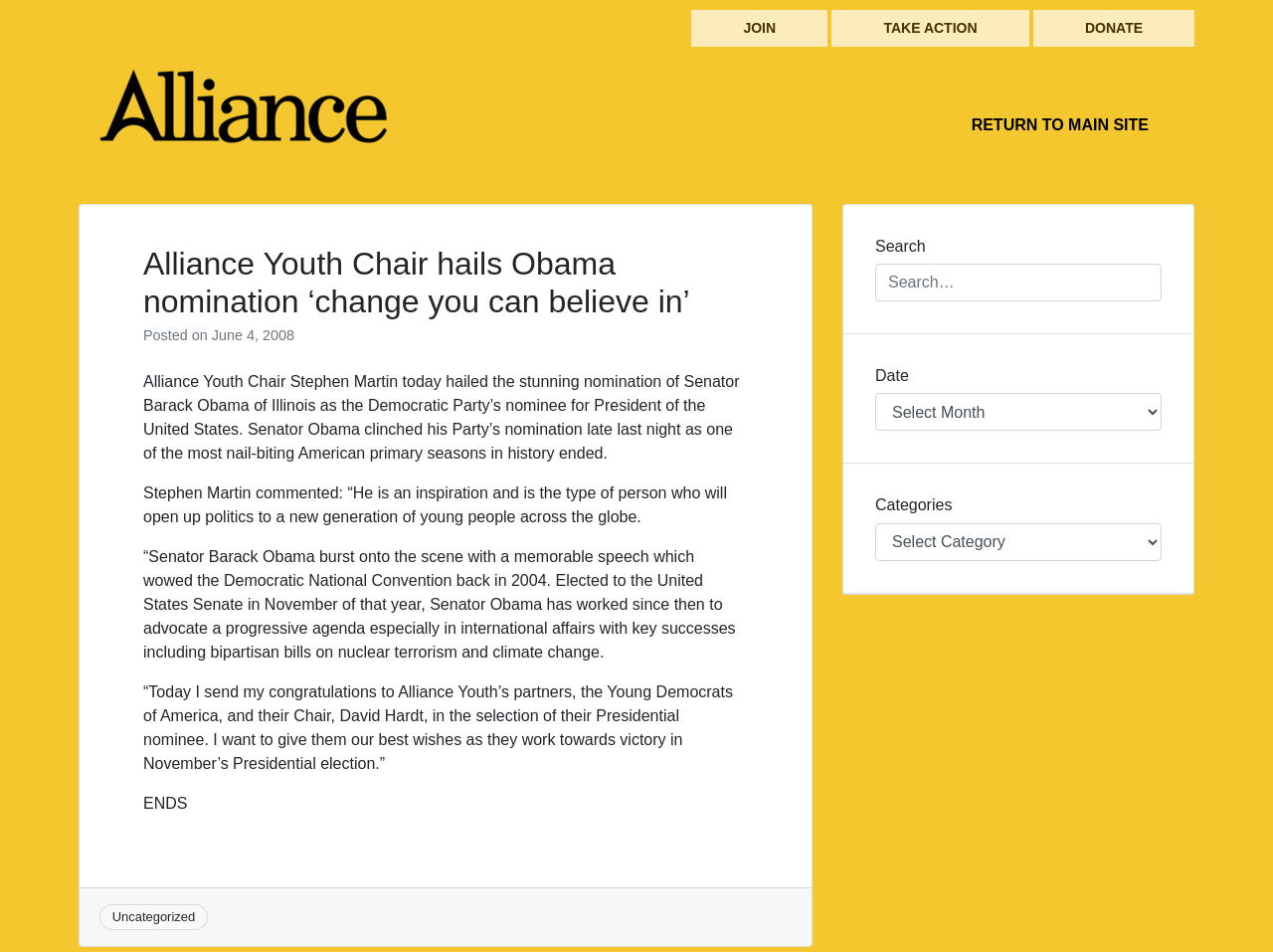Provide a brief response to the question using a single word or phrase: 
What is the purpose of the textbox in the search section?

Search